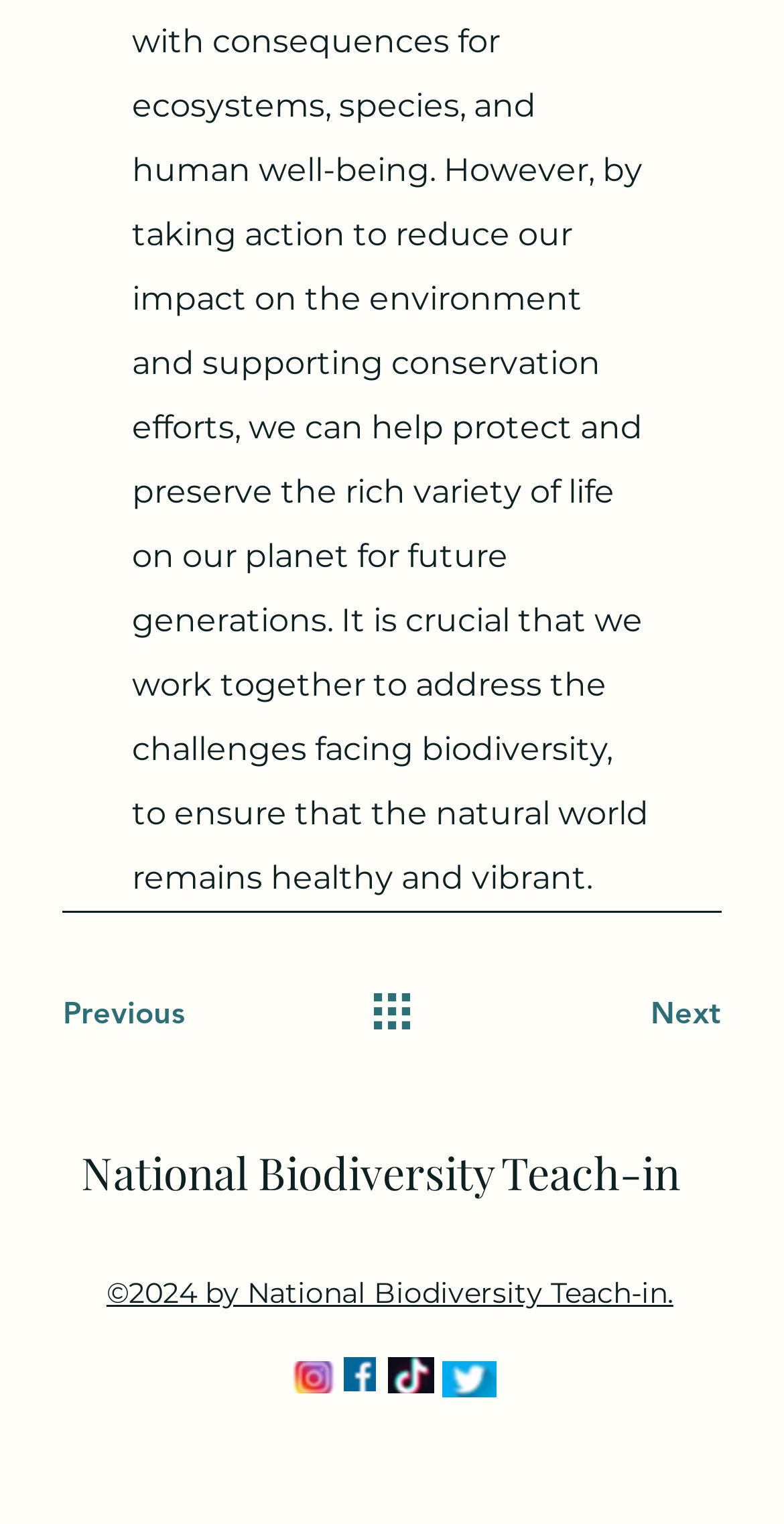How many navigation buttons are there?
Answer briefly with a single word or phrase based on the image.

2